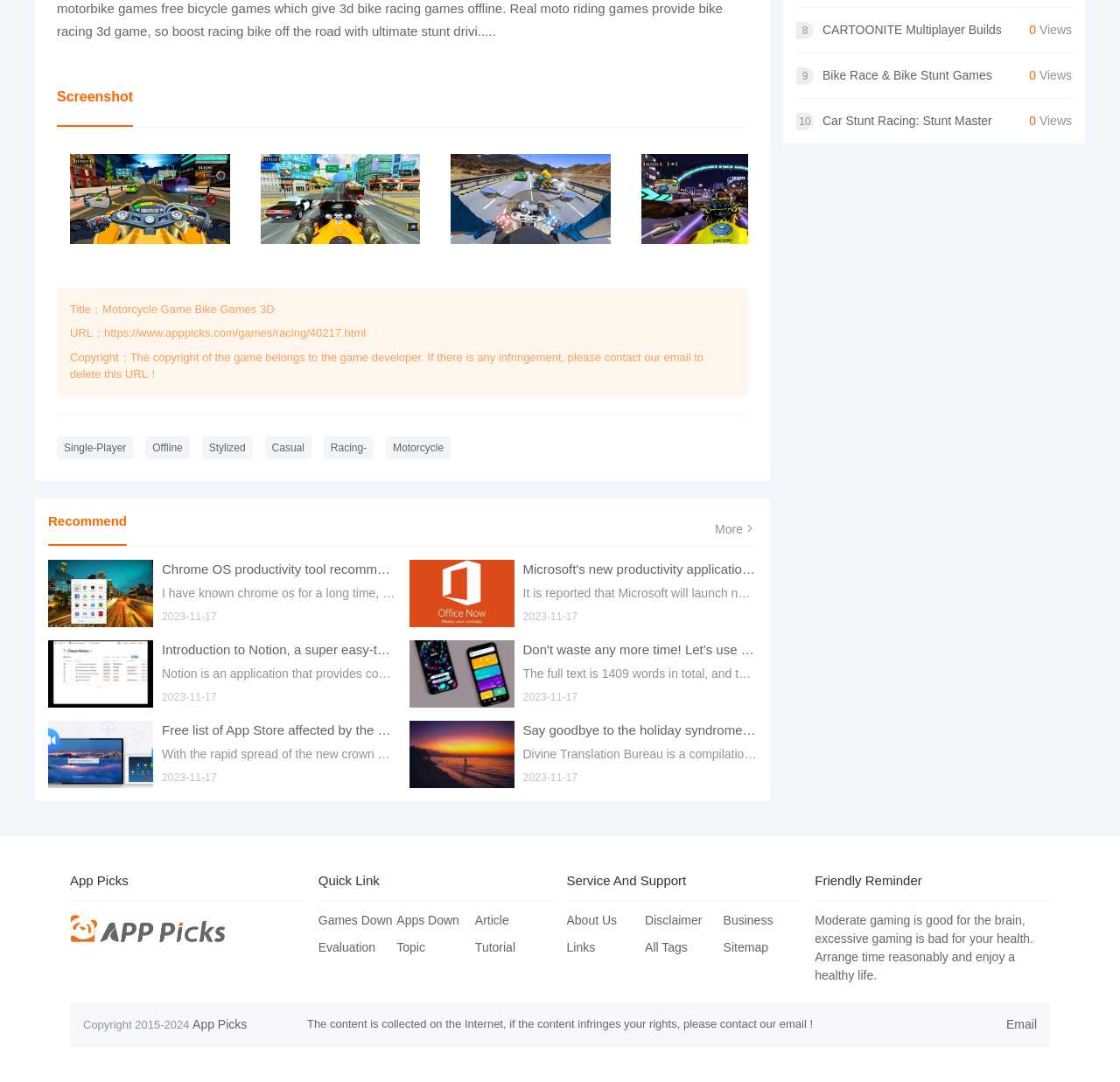Please provide a one-word or short phrase answer to the question:
What is the purpose of the 'Recommend' section?

To recommend apps